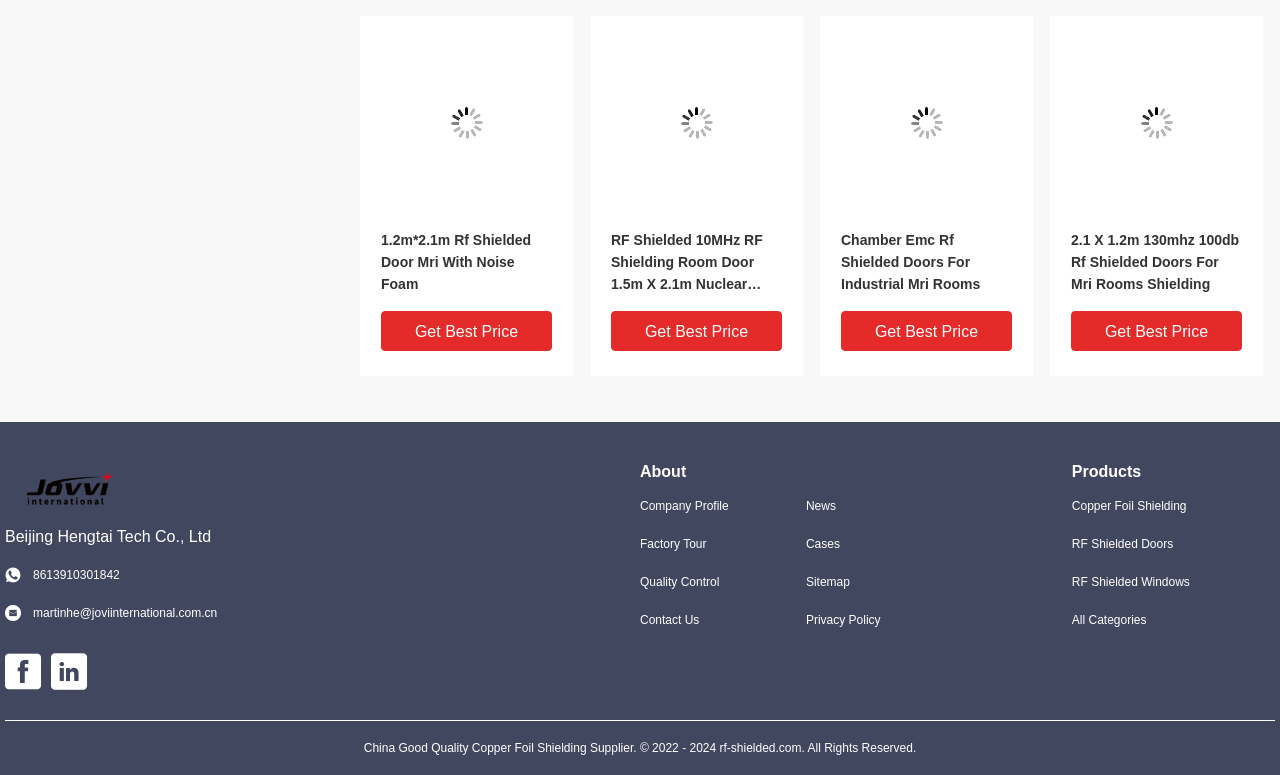Extract the bounding box coordinates of the UI element described: "title="Beijing Hengtai Tech Co., Ltd"". Provide the coordinates in the format [left, top, right, bottom] with values ranging from 0 to 1.

[0.004, 0.596, 0.105, 0.661]